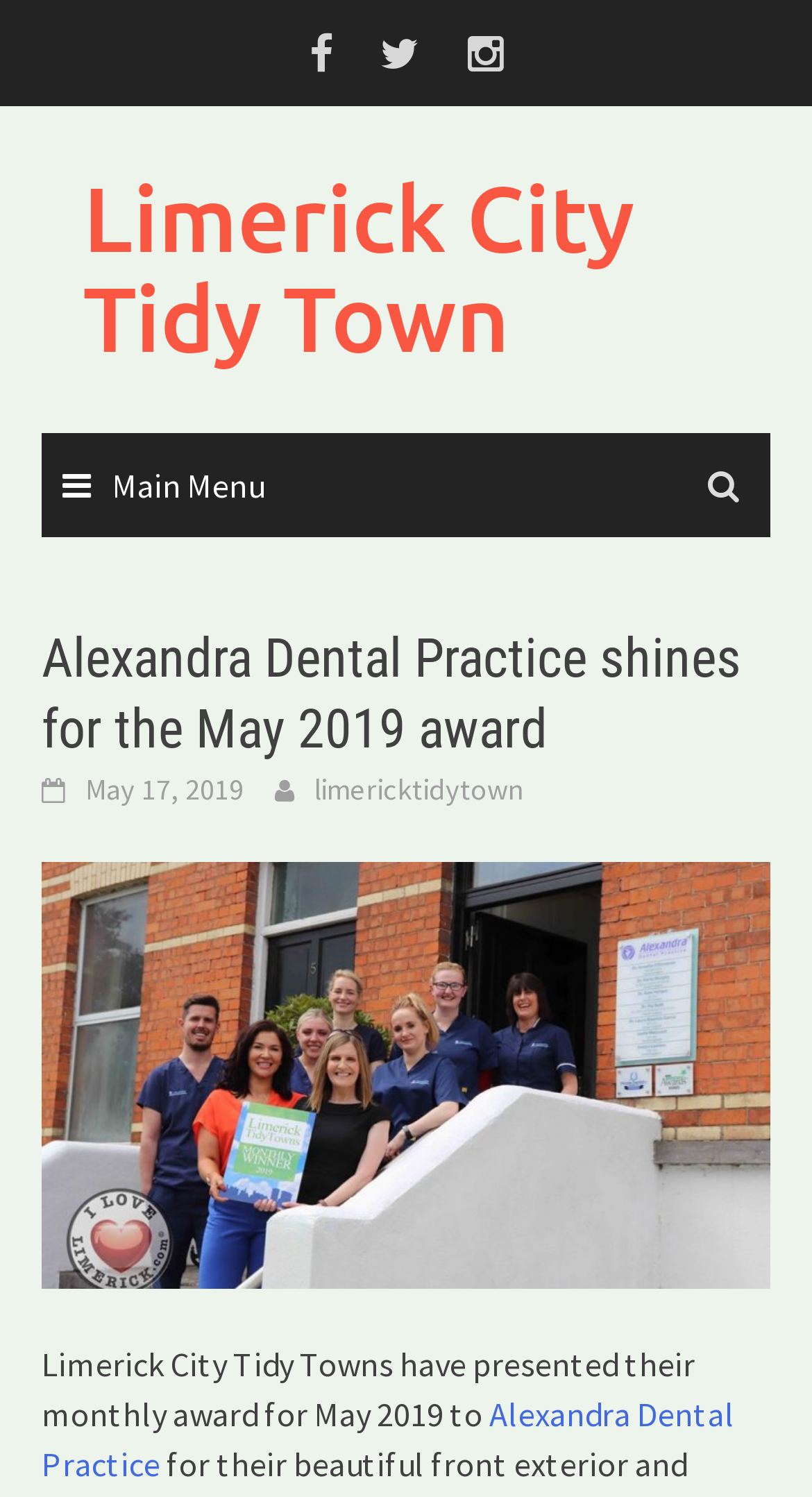What is the name of the organization that presented the award?
Using the visual information, respond with a single word or phrase.

Limerick City Tidy Towns